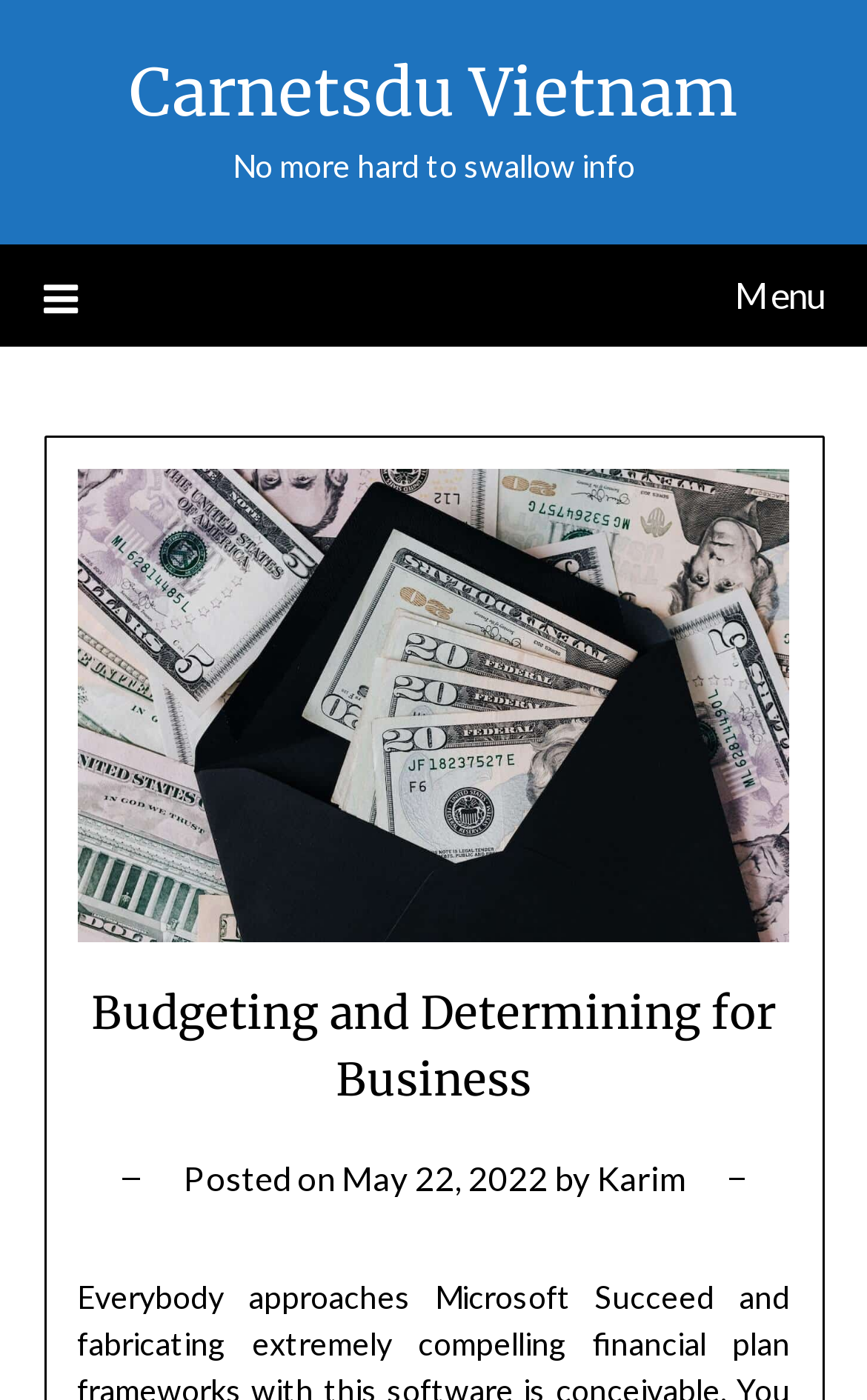What is the text of the first link on the webpage?
Using the image as a reference, answer with just one word or a short phrase.

Carnetsdu Vietnam